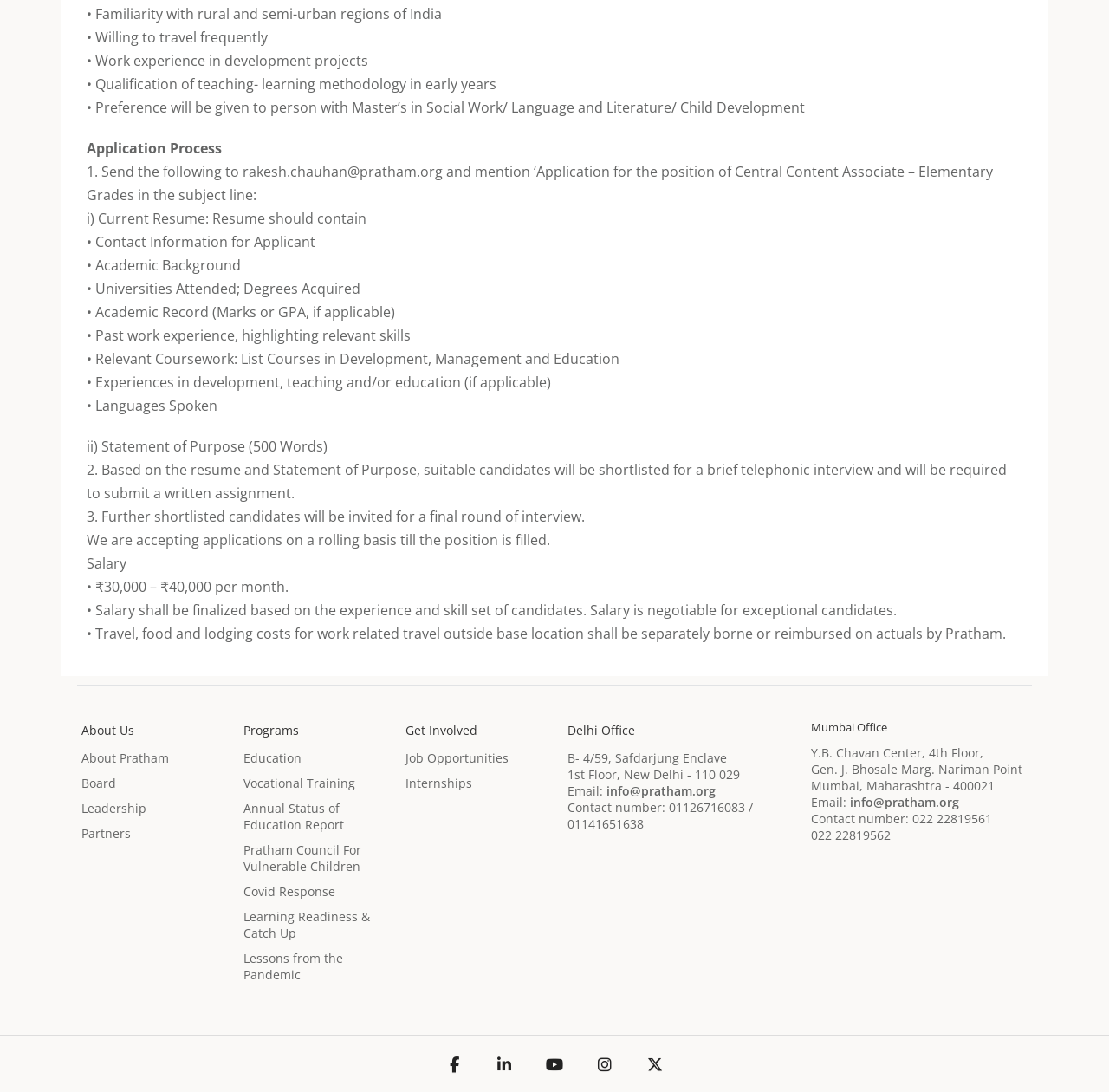Please identify the bounding box coordinates of the area that needs to be clicked to fulfill the following instruction: "Visit the 'Facebook' page."

None